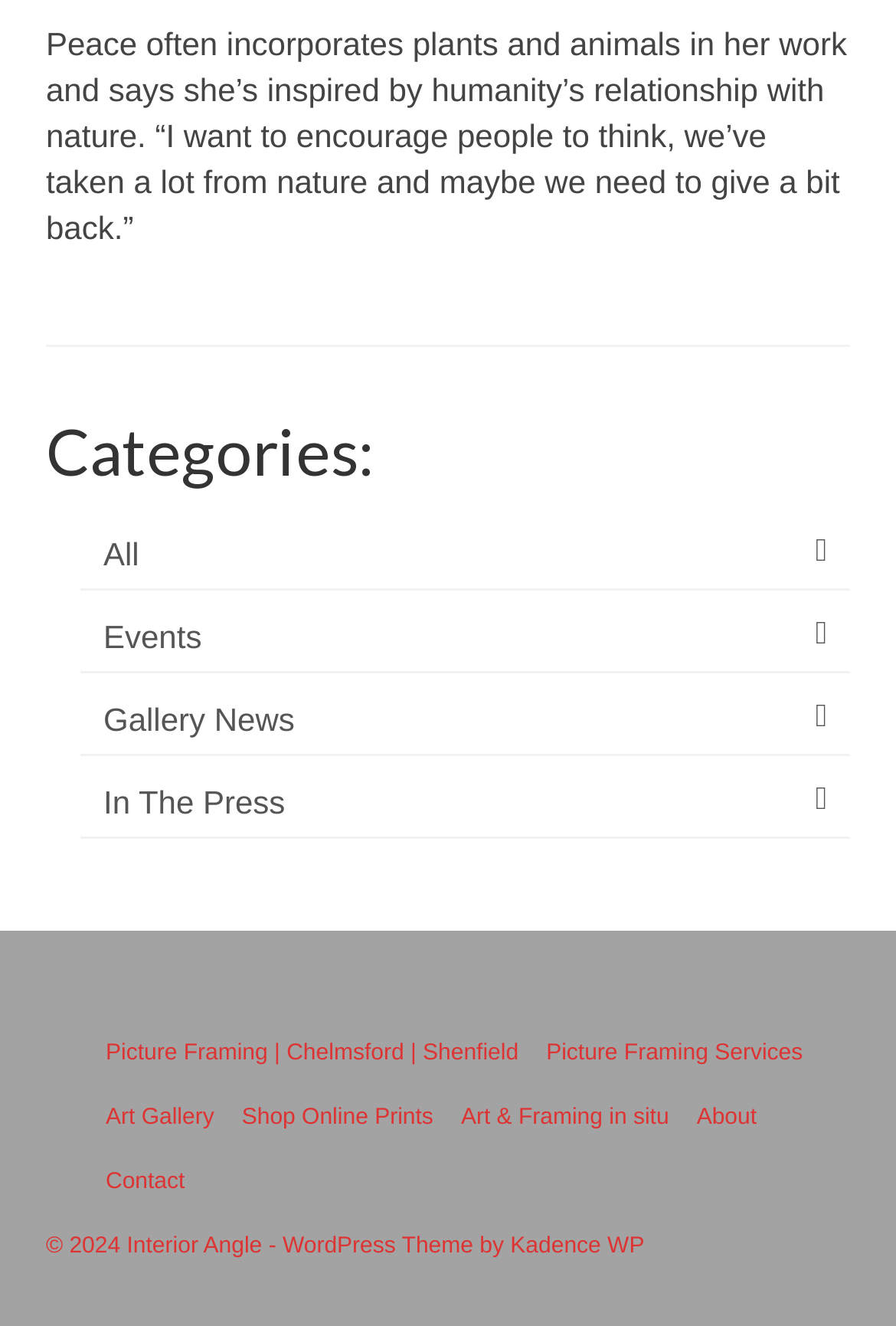Find the bounding box coordinates for the UI element whose description is: "In The Press". The coordinates should be four float numbers between 0 and 1, in the format [left, top, right, bottom].

[0.09, 0.579, 0.949, 0.632]